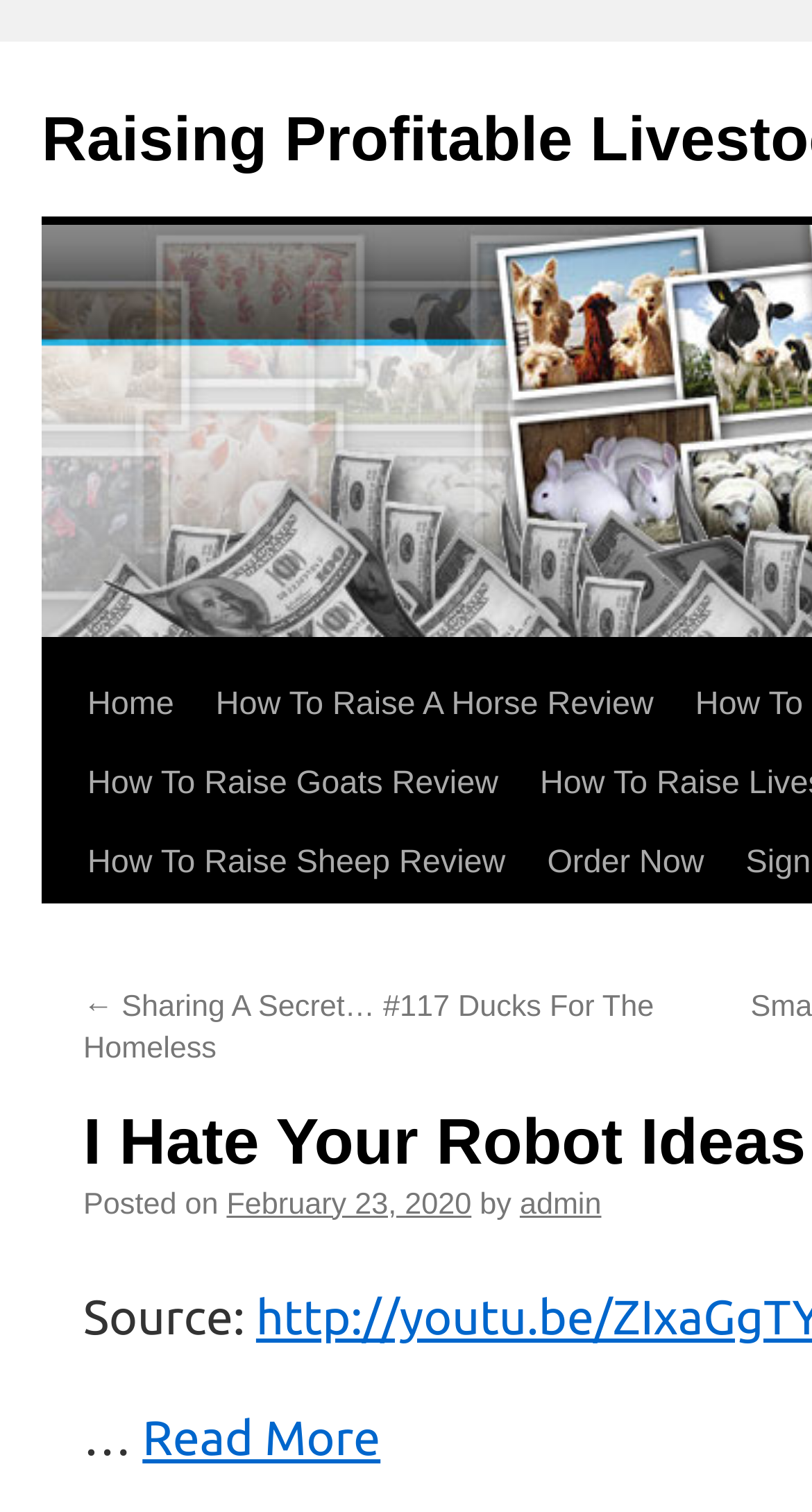Provide the bounding box for the UI element matching this description: "How To Raise Pigs".

[0.605, 0.545, 0.936, 0.65]